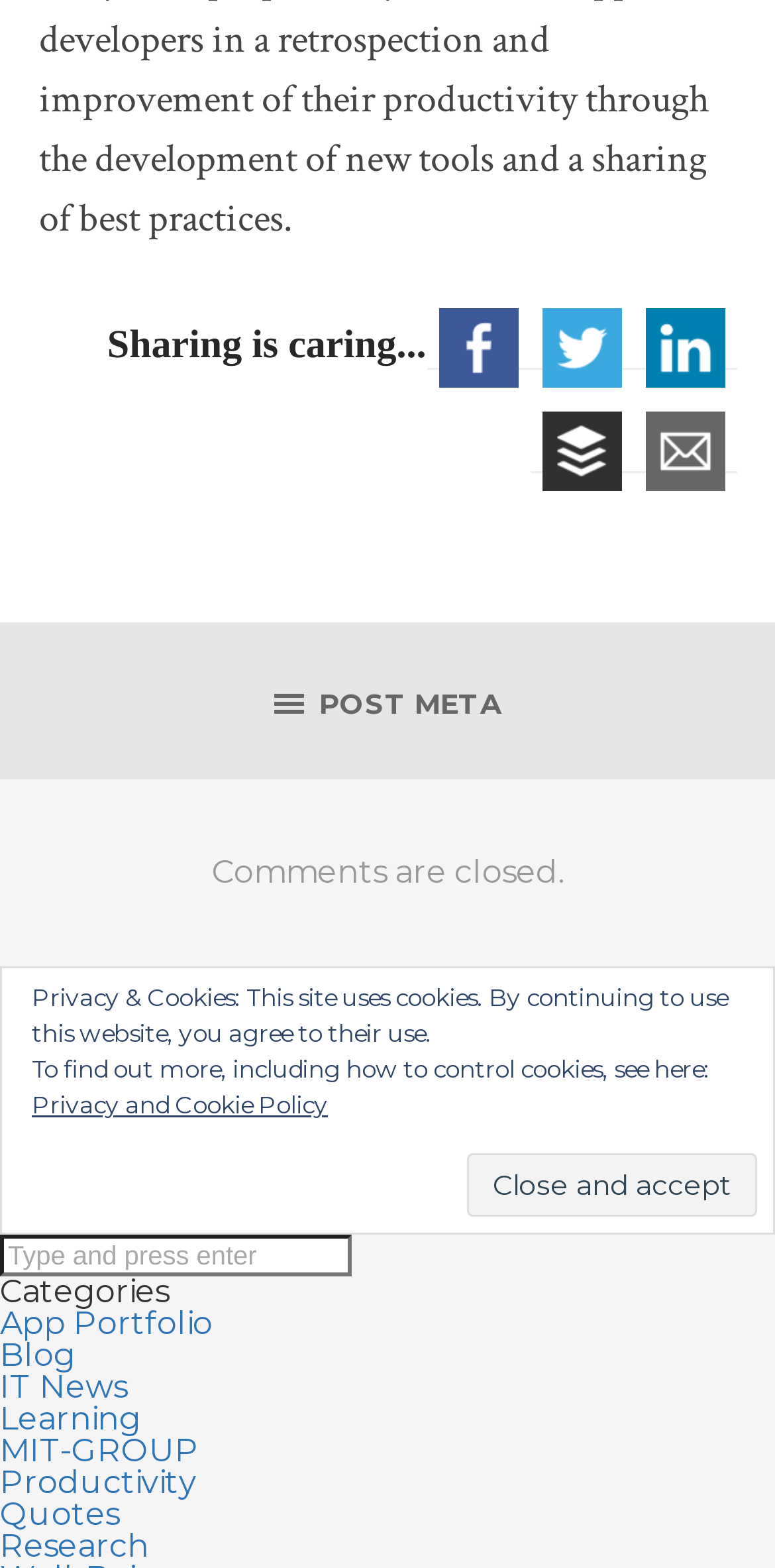Please determine the bounding box coordinates of the element to click in order to execute the following instruction: "View MIT-GROUP". The coordinates should be four float numbers between 0 and 1, specified as [left, top, right, bottom].

[0.0, 0.913, 0.256, 0.937]